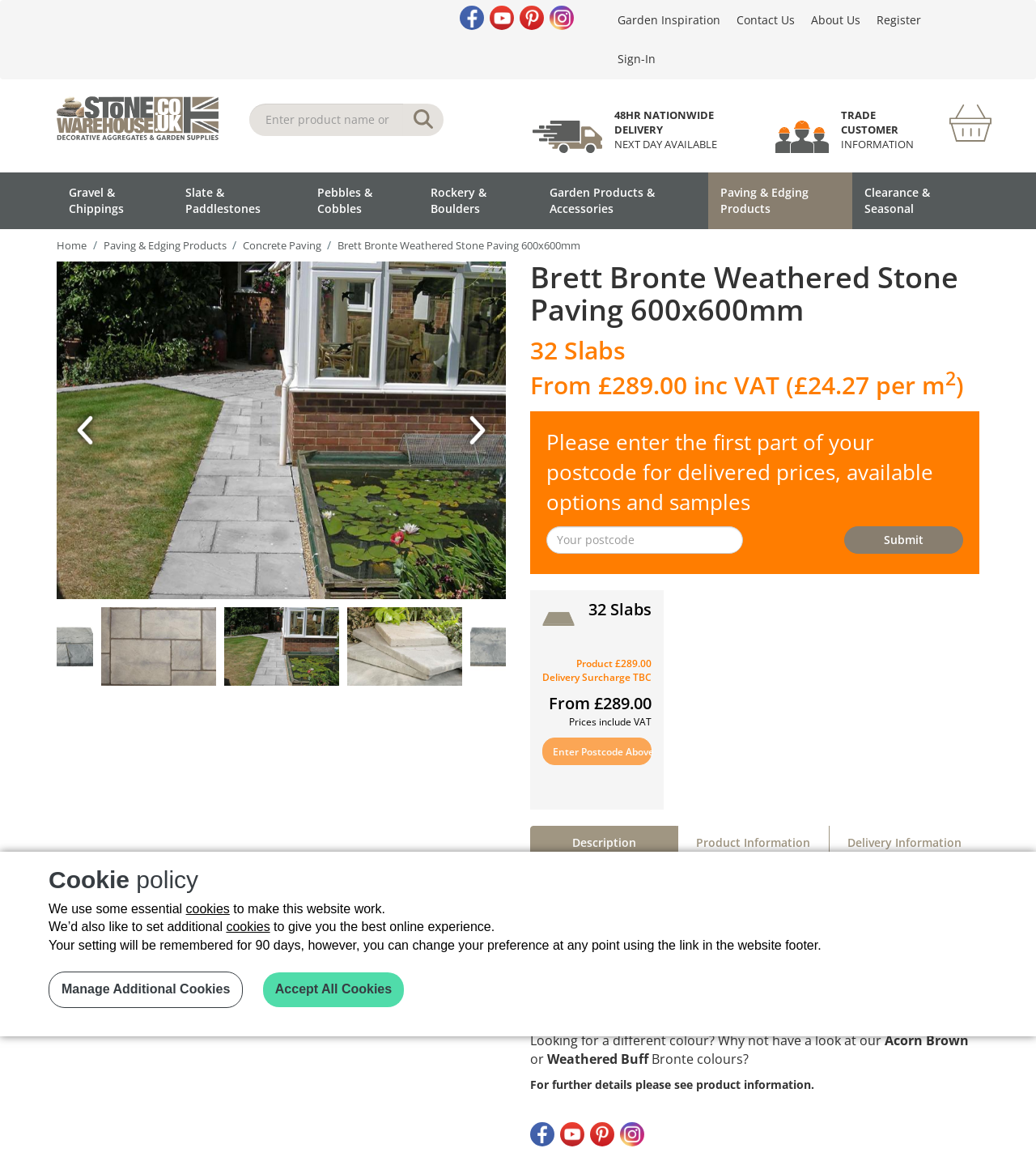Describe the webpage in detail, including text, images, and layout.

This webpage is about Brett Bronte Weathered Stone Paving 600x600mm, a product offered by Stone Warehouse. At the top of the page, there are social media links, including Facebook, YouTube, Pinterest, and Instagram, as well as links to "Garden Inspiration", "Contact Us", "About Us", "Register", and "Sign-In". 

Below these links, there is a search bar with a button to perform a site search. On the right side of the search bar, there is a delivery truck icon with the text "48HR NATIONWIDE DELIVERY NEXT DAY AVAILABLE" and a link to "Trade customers icon TRADE CUSTOMER INFORMATION". 

Further down, there are several buttons for different product categories, including "Gravel & Chippings", "Slate & Paddlestones", "Pebbles & Cobbles", "Rockery & Boulders", "Garden Products & Accessories", "Paving & Edging Products", and "Clearance & Seasonal". The current page is "Paving & Edging Products" and the specific product is "Brett Bronte Weathered Stone Paving 600x600mm".

The product information section displays an image of the product, along with details such as "32 Slabs" and "From £289.00 inc VAT (£24.27 per m²)". There is also a section to enter a postcode for delivered prices, available options, and samples. 

Below the product information, there are links to "Description", "Product Information", and "Delivery Information".